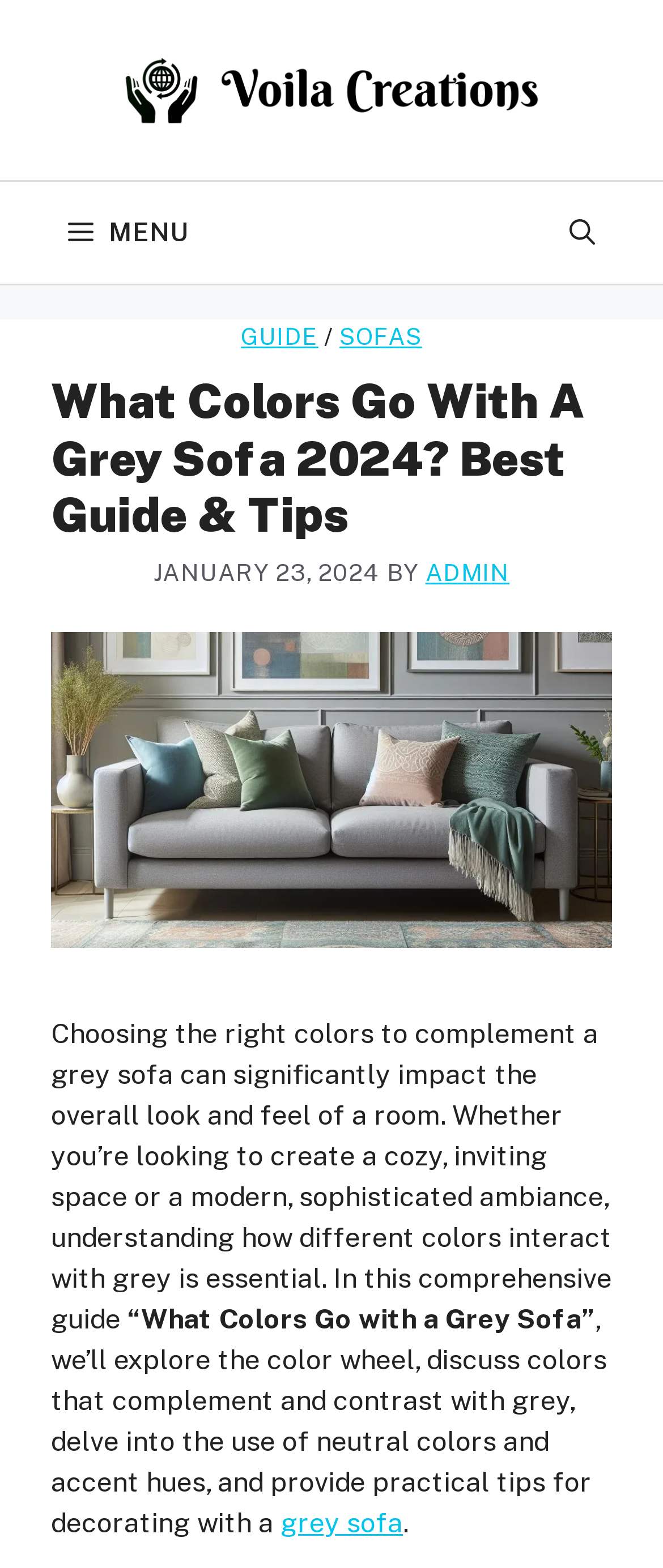How many main navigation buttons are there?
Provide a one-word or short-phrase answer based on the image.

2